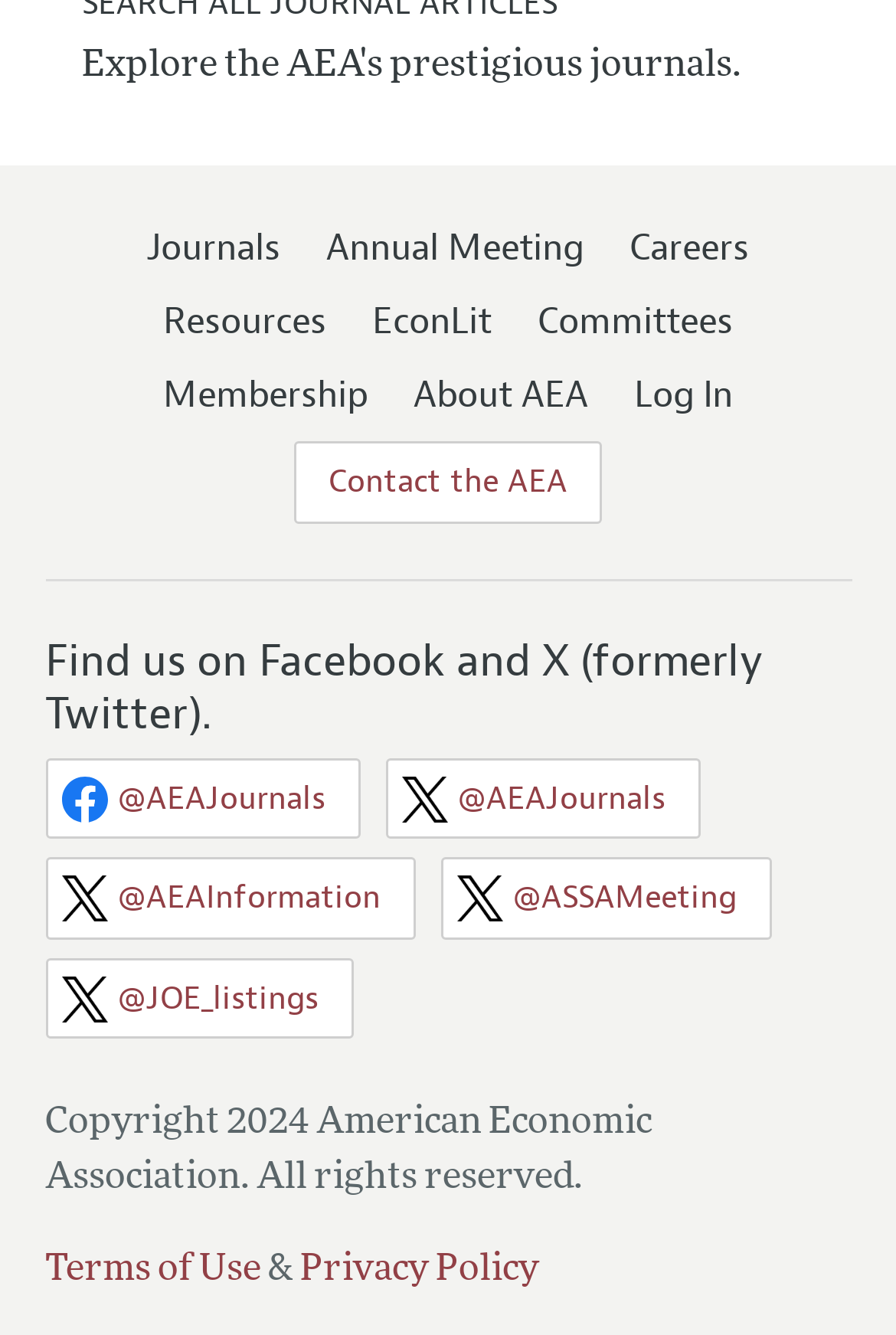Provide a short, one-word or phrase answer to the question below:
What is the name of the organization that owns this website?

American Economic Association